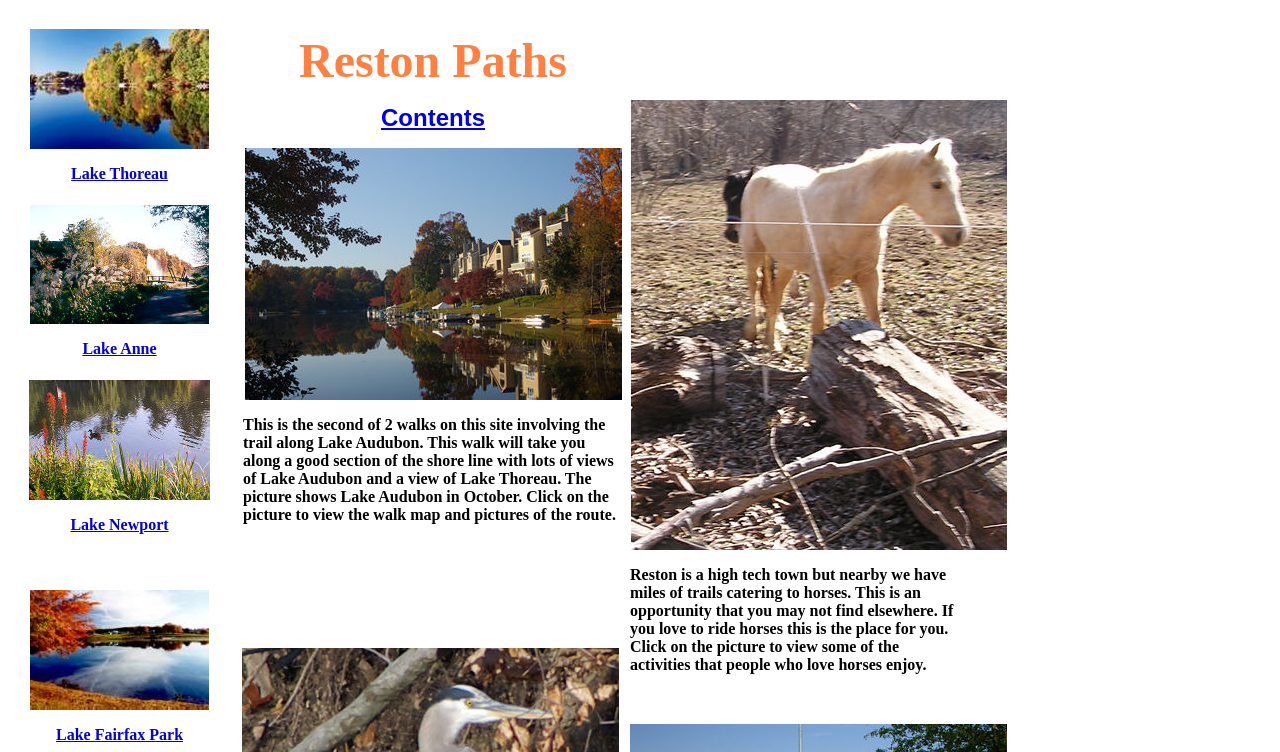Locate the bounding box coordinates of the element that needs to be clicked to carry out the instruction: "View the walk map and pictures of the route". The coordinates should be given as four float numbers ranging from 0 to 1, i.e., [left, top, right, bottom].

[0.191, 0.513, 0.486, 0.536]